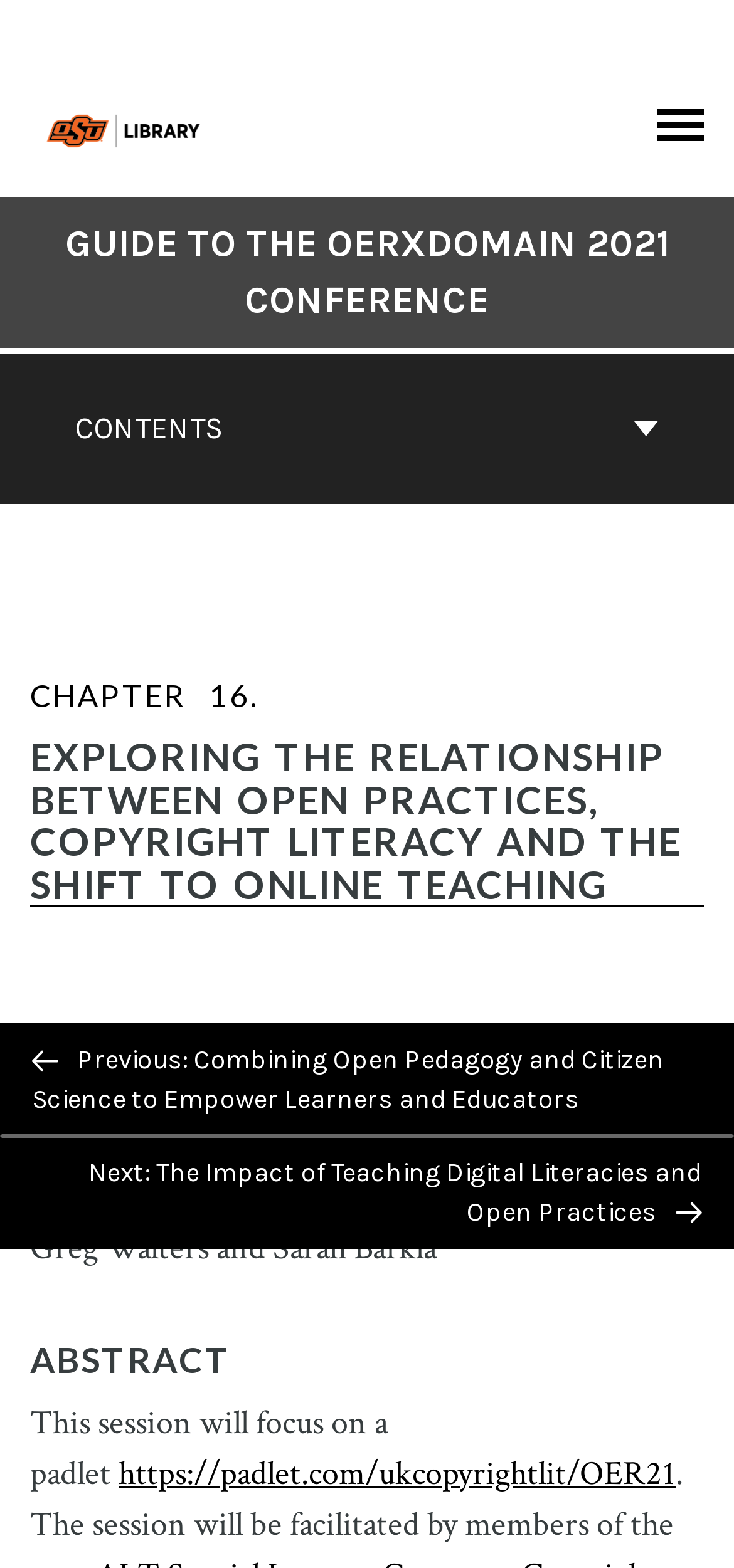Please find the bounding box coordinates for the clickable element needed to perform this instruction: "View the LymeTimes".

None